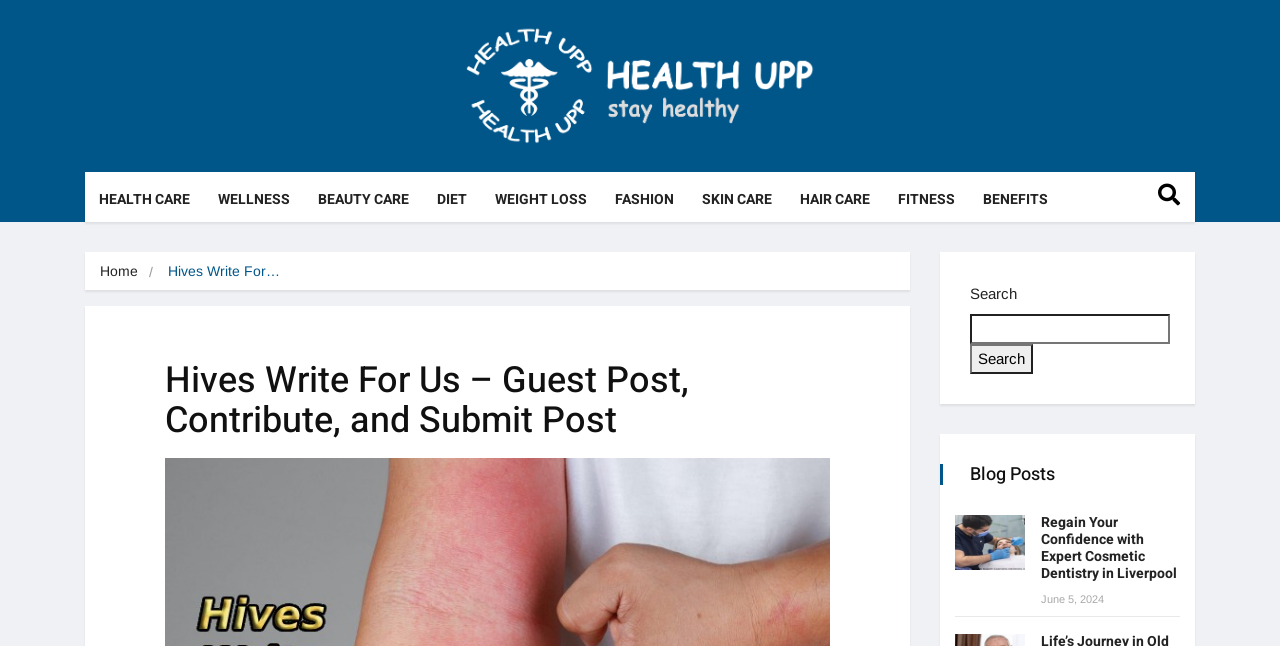What is the date of the first blog post?
Look at the image and provide a short answer using one word or a phrase.

June 5, 2024